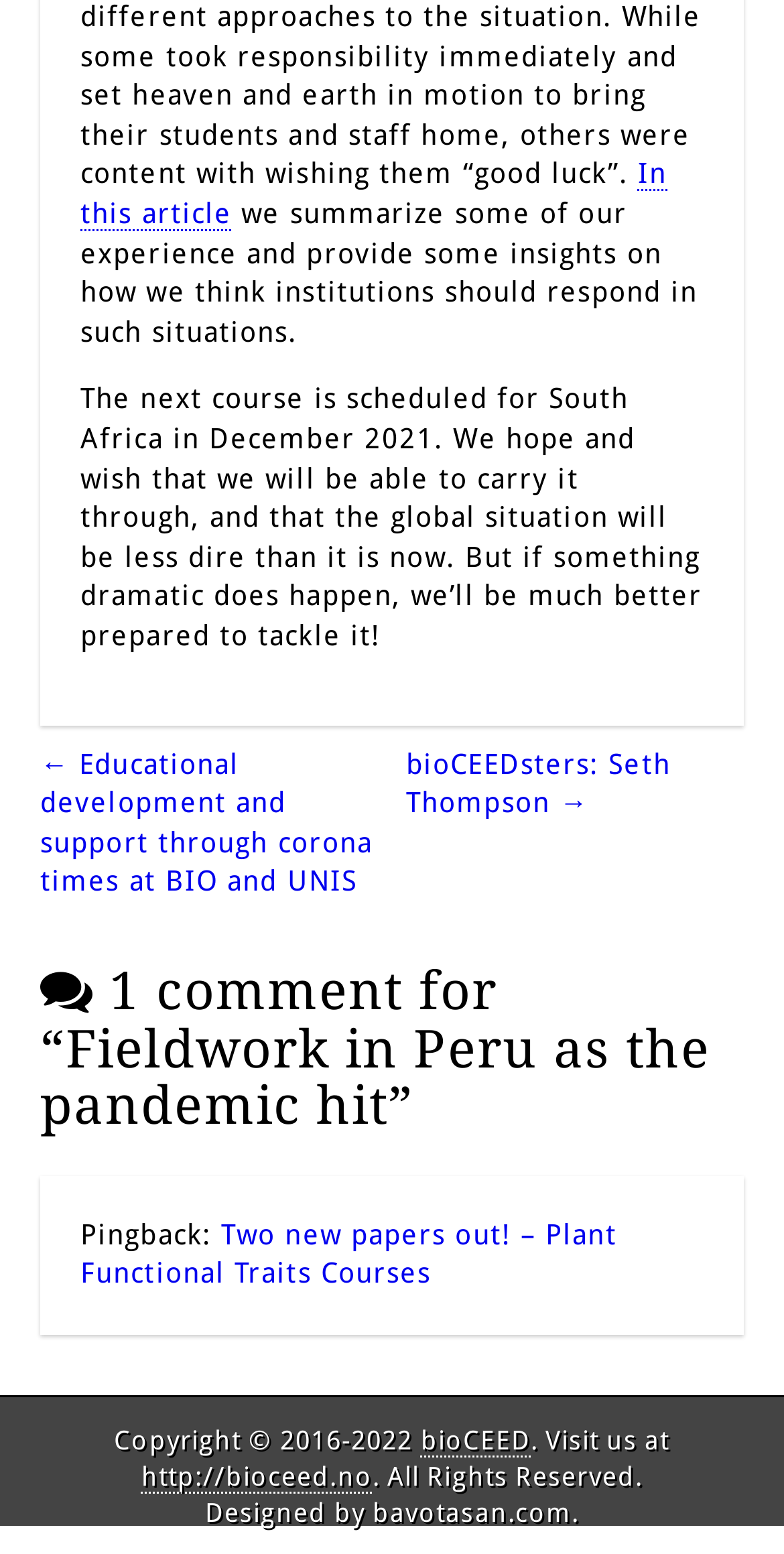Can you give a comprehensive explanation to the question given the content of the image?
How many comments are there for the article?

The number of comments can be determined by looking at the heading element that says ' 1 comment for “Fieldwork in Peru as the pandemic hit”'. The number 1 indicates that there is only one comment for the article.